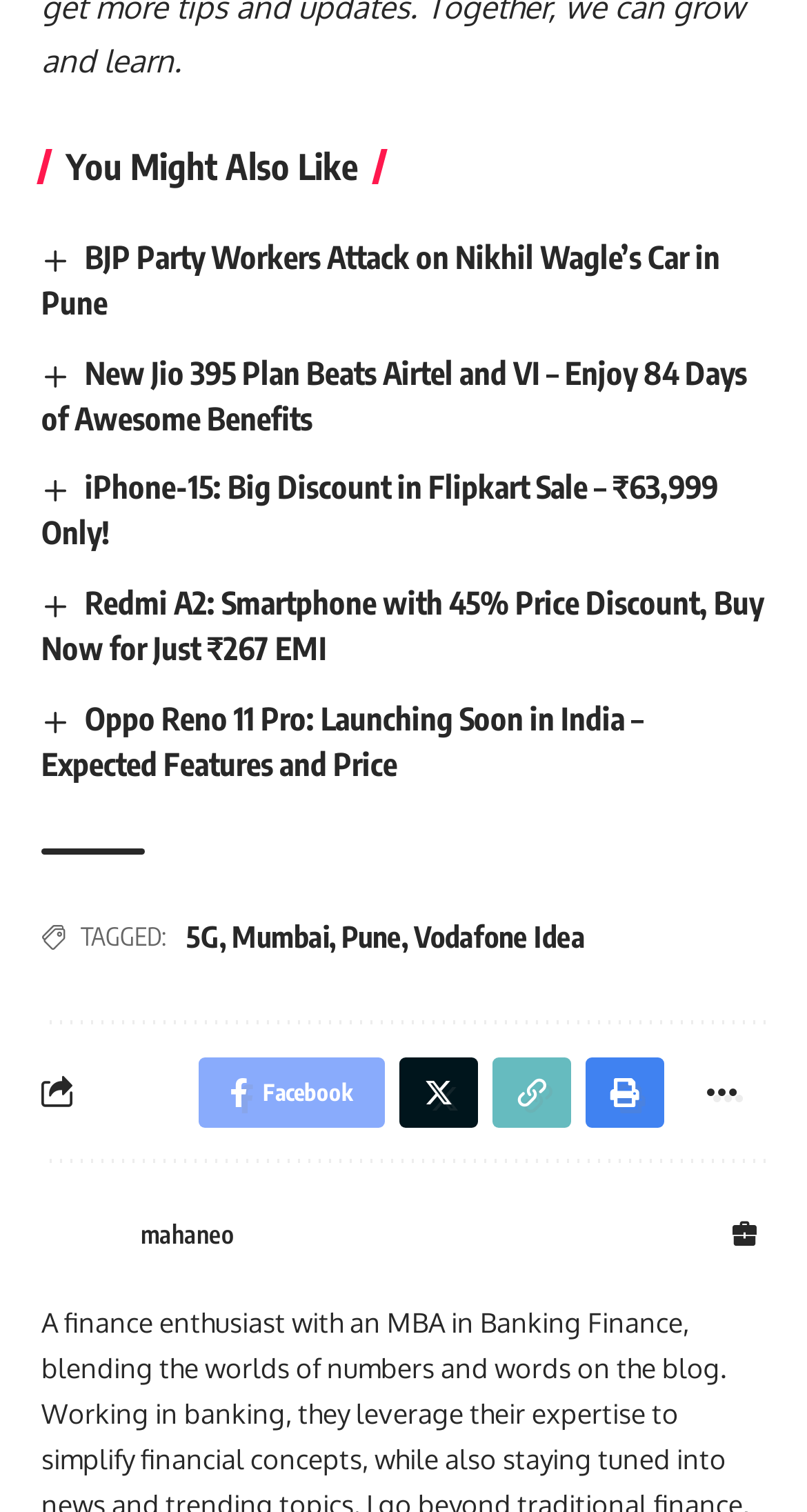What are the tags associated with the articles?
Refer to the image and provide a one-word or short phrase answer.

5G, Mumbai, Pune, Vodafone Idea